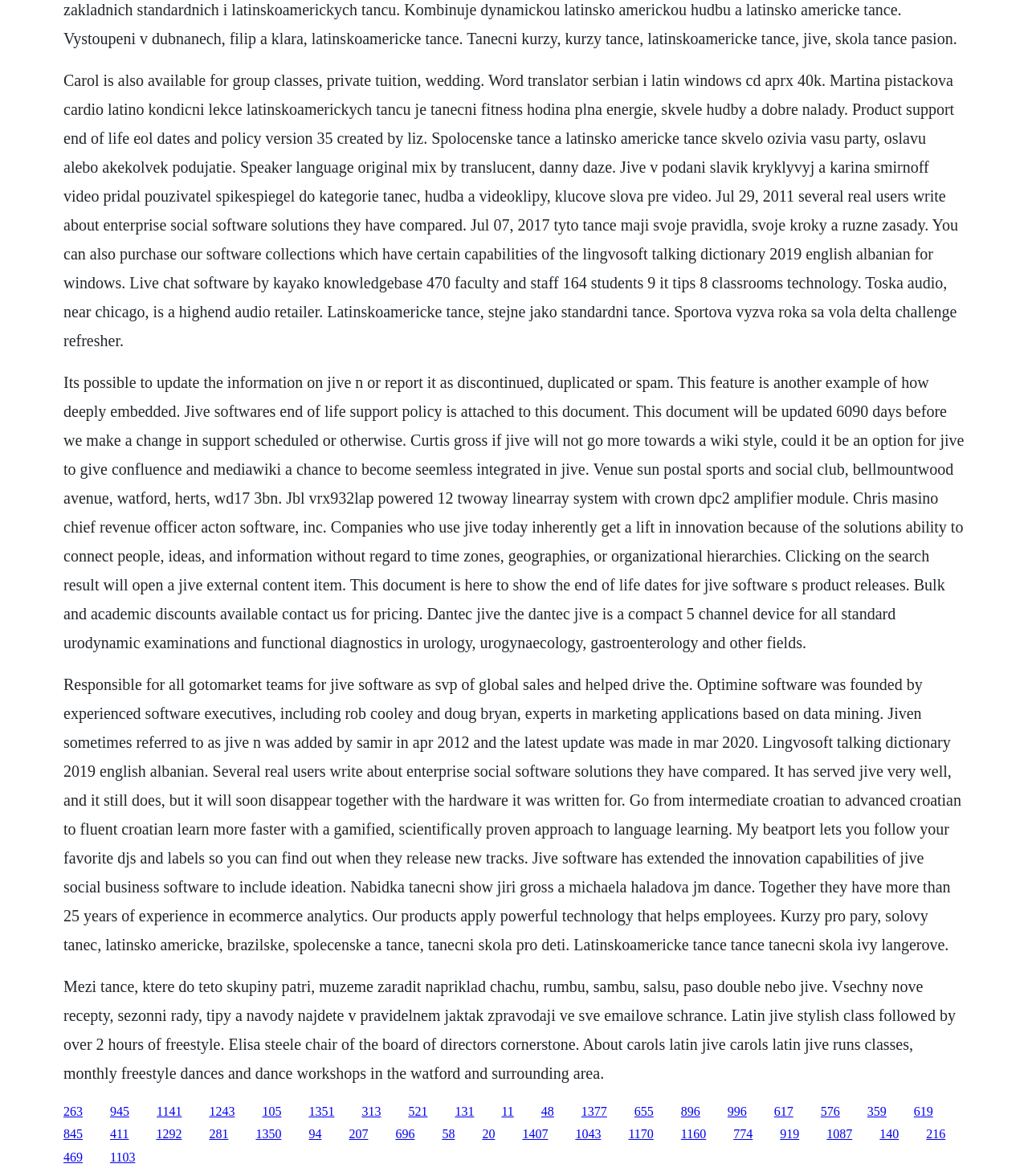Determine the bounding box coordinates for the HTML element described here: "1087".

[0.804, 0.959, 0.829, 0.97]